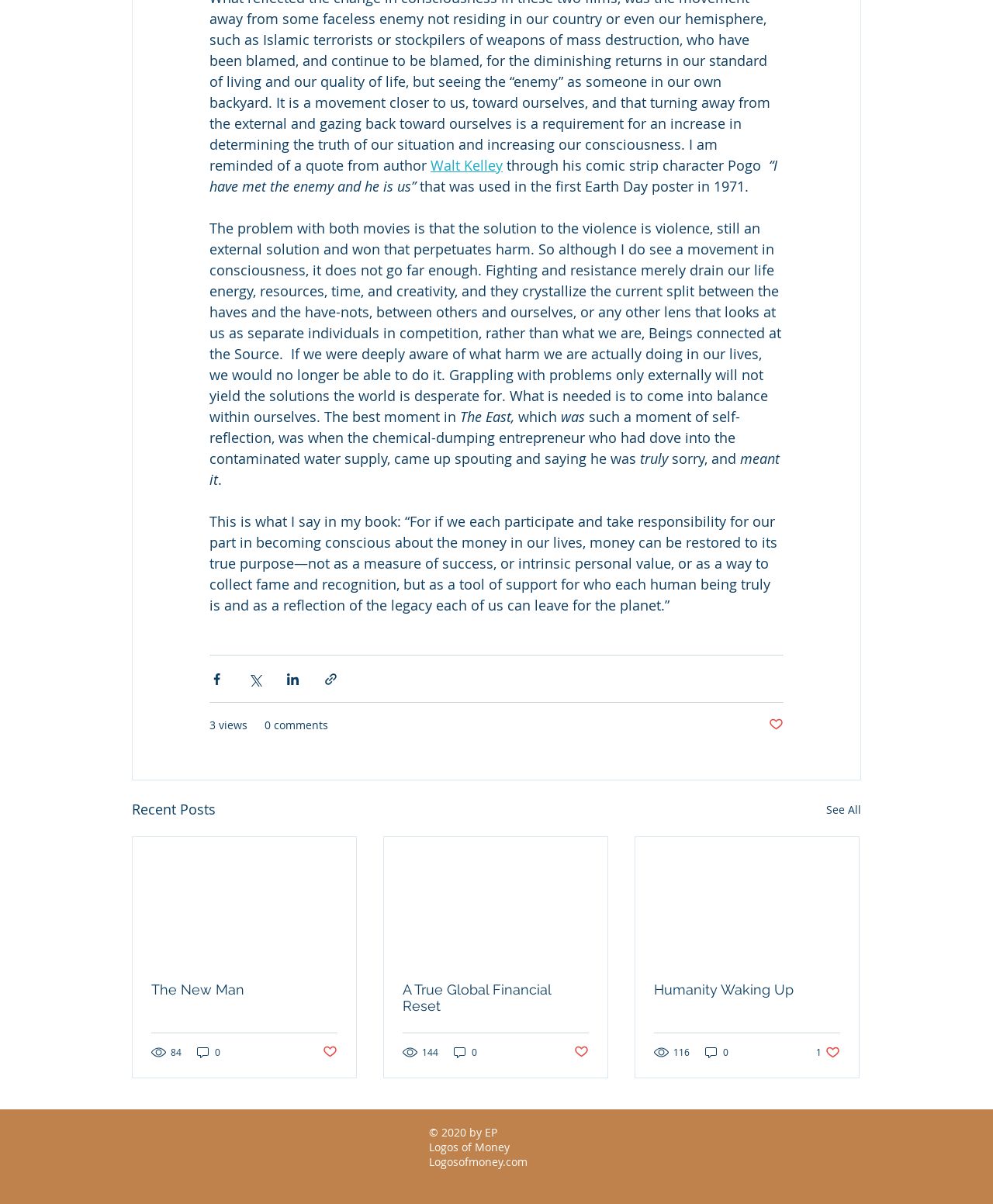Determine the bounding box coordinates of the region that needs to be clicked to achieve the task: "Read the article 'The New Man'".

[0.152, 0.815, 0.34, 0.829]